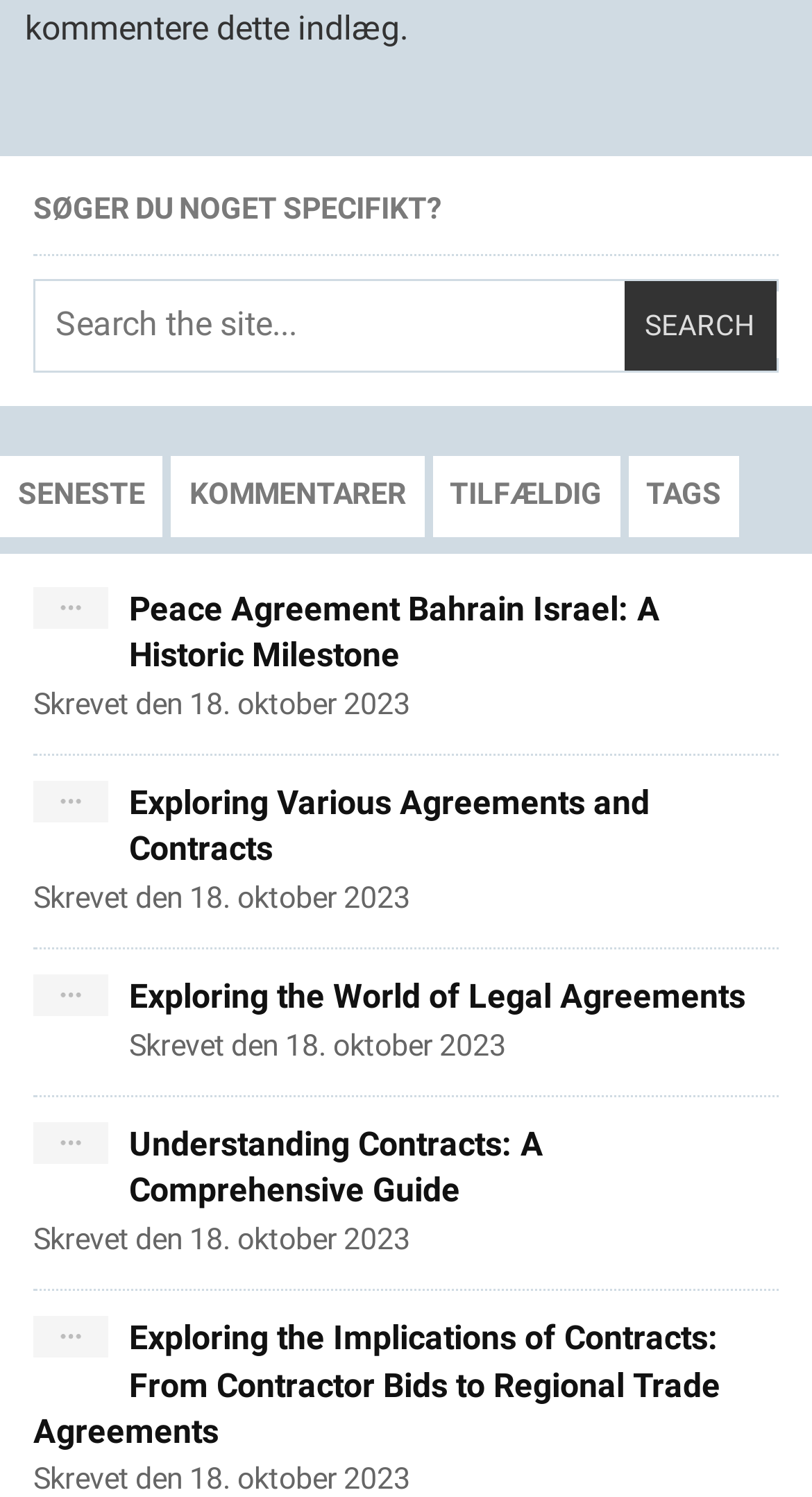Using a single word or phrase, answer the following question: 
What is the search button text?

SEARCH